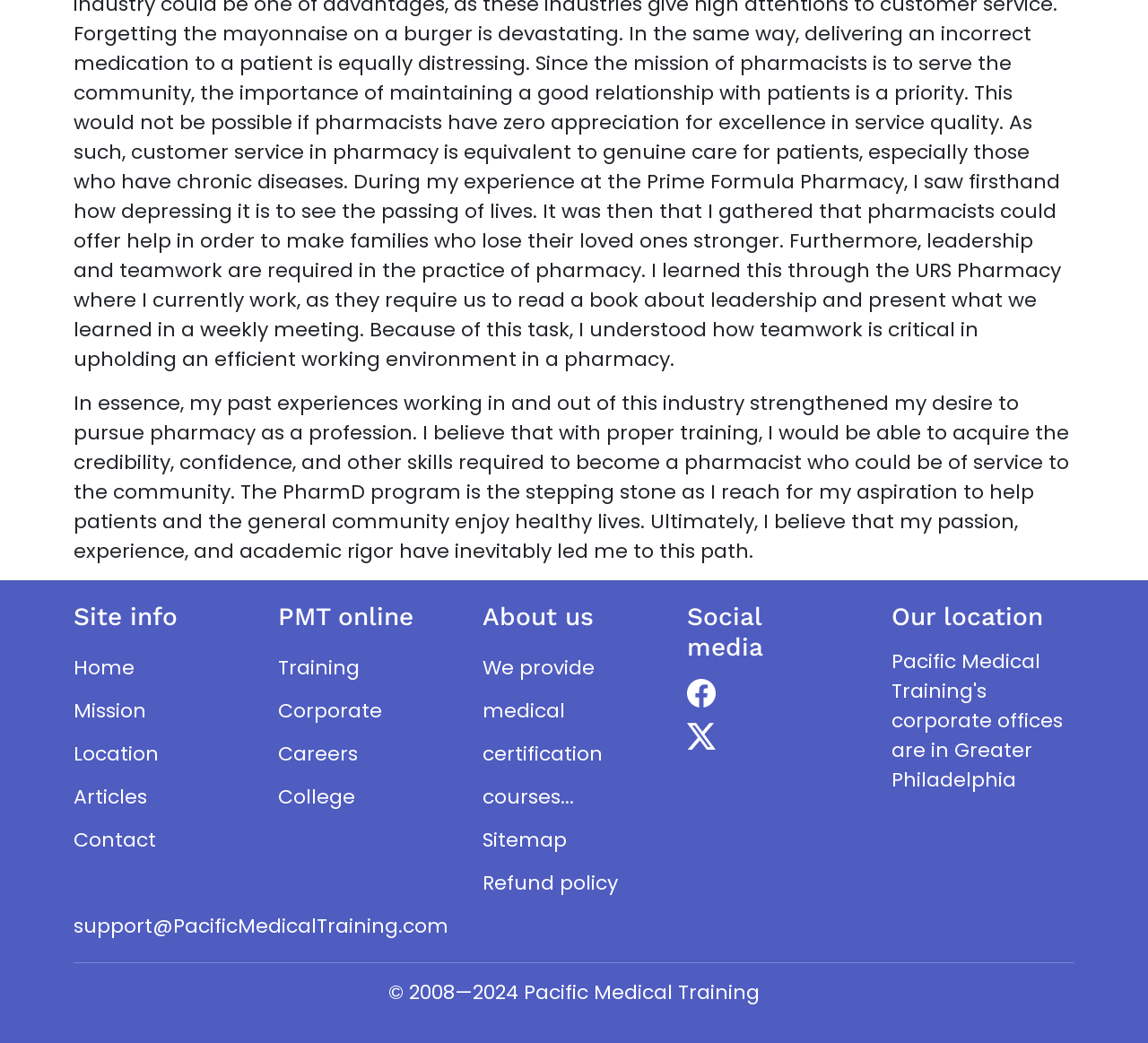Find and specify the bounding box coordinates that correspond to the clickable region for the instruction: "Go to Articles".

[0.064, 0.75, 0.128, 0.777]